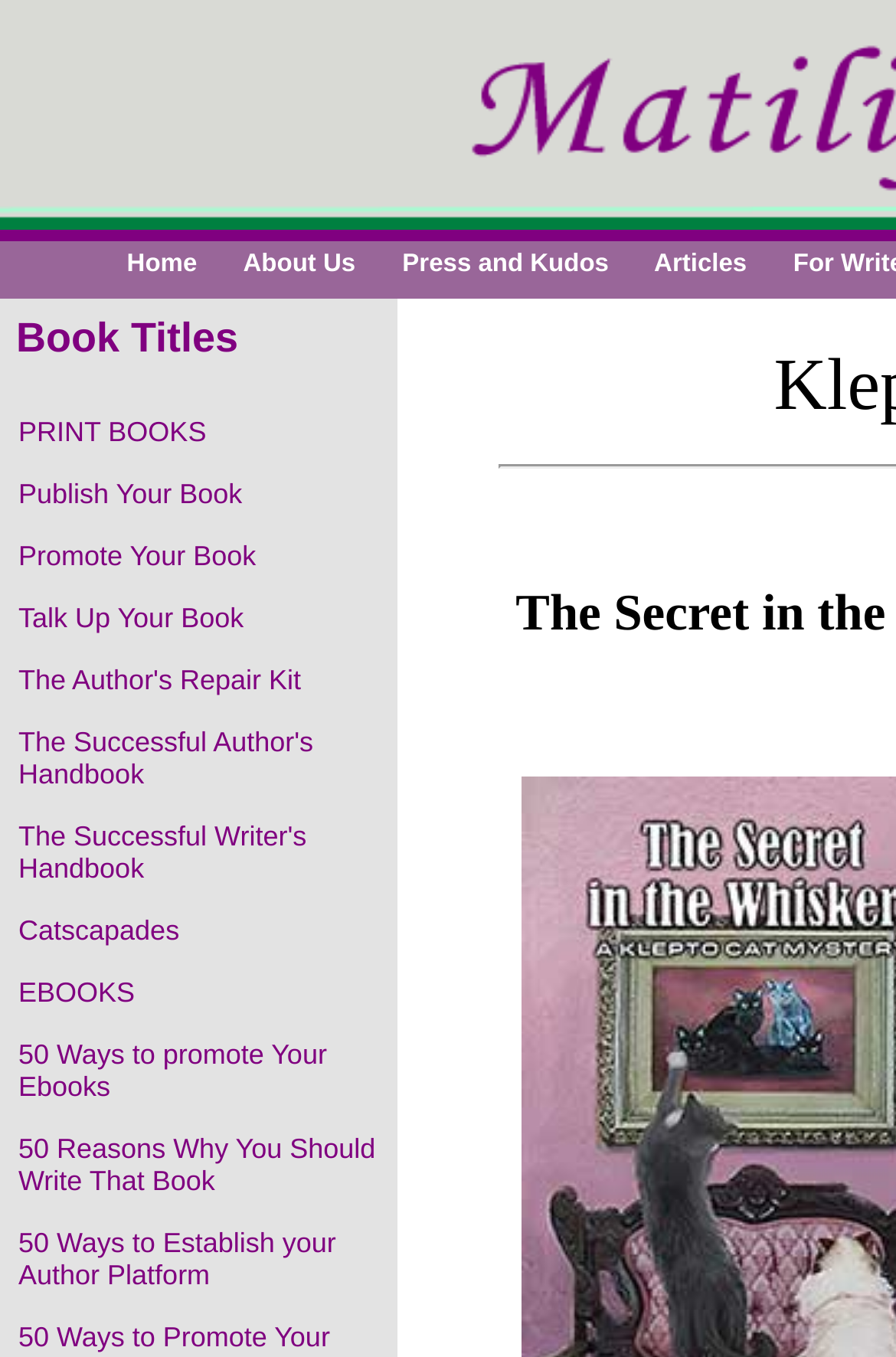Determine the bounding box coordinates for the UI element with the following description: "Press and Kudos". The coordinates should be four float numbers between 0 and 1, represented as [left, top, right, bottom].

[0.423, 0.178, 0.705, 0.212]